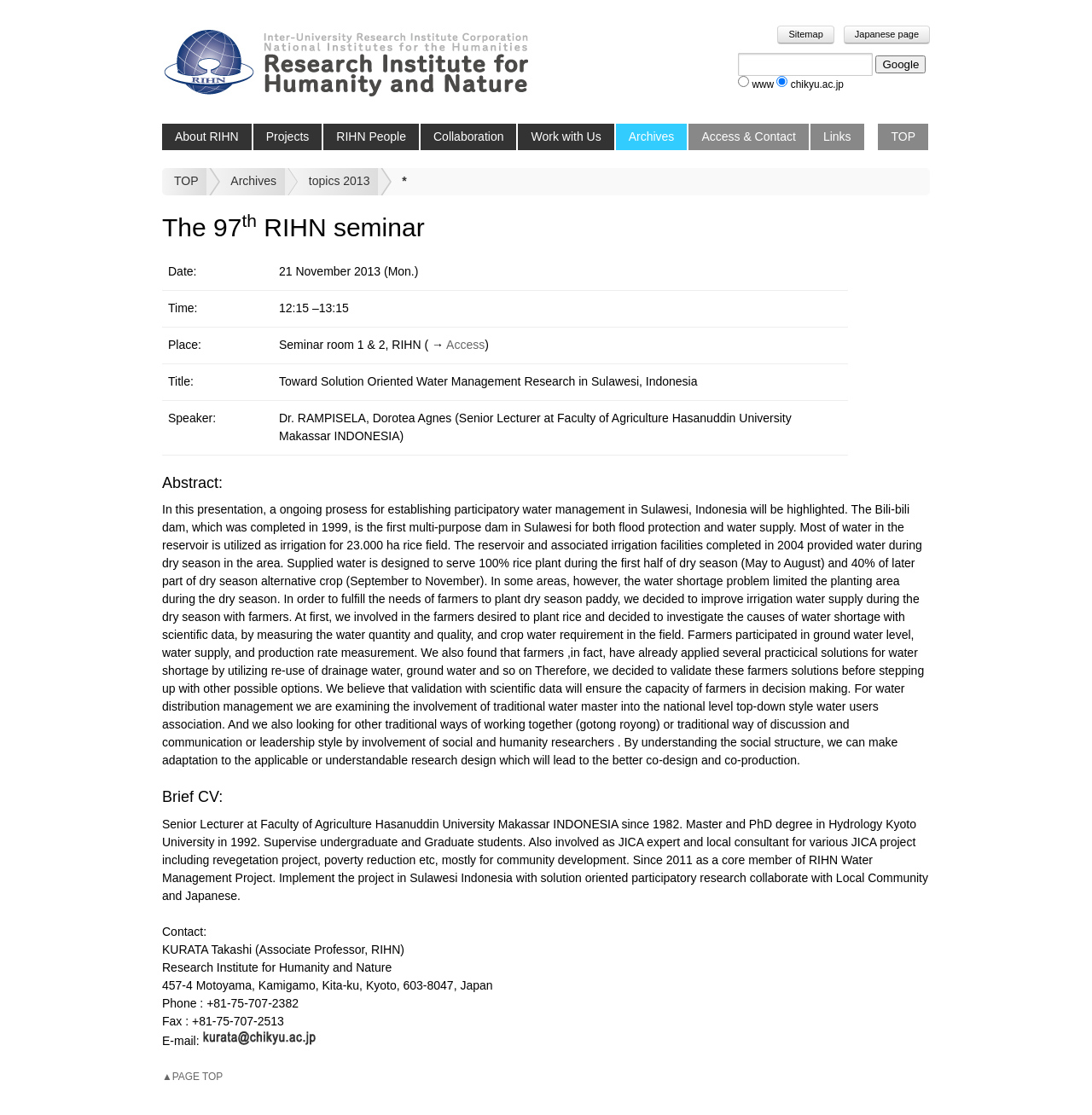Please provide a detailed answer to the question below by examining the image:
What is the address of the Research Institute for Humanity and Nature?

The address of the Research Institute for Humanity and Nature can be found in the static text element at the bottom of the webpage, which provides the address '457-4 Motoyama, Kamigamo, Kita-ku, Kyoto, 603-8047, Japan'.